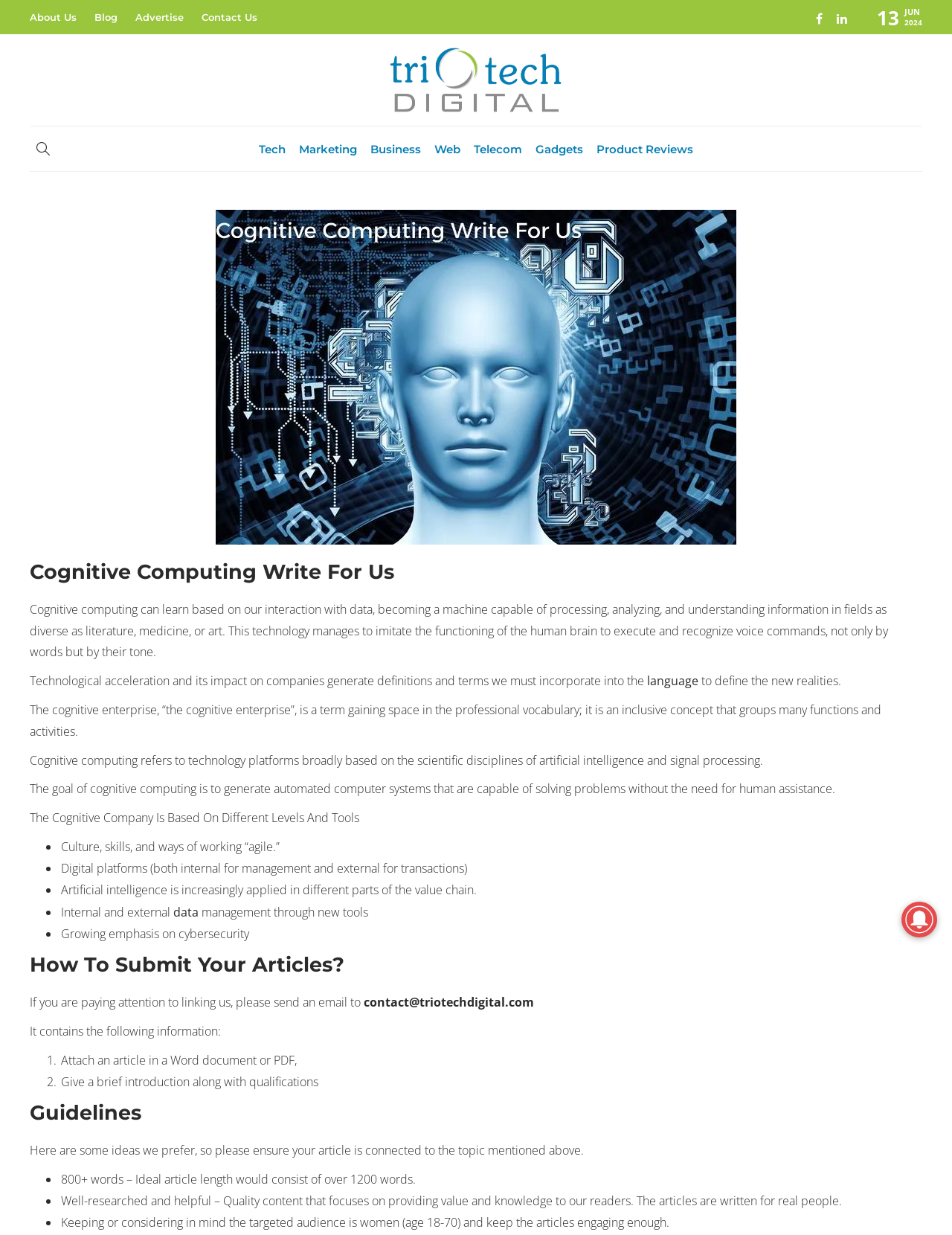Identify the bounding box coordinates for the element you need to click to achieve the following task: "View recent articles". The coordinates must be four float values ranging from 0 to 1, formatted as [left, top, right, bottom].

[0.355, 0.354, 0.407, 0.367]